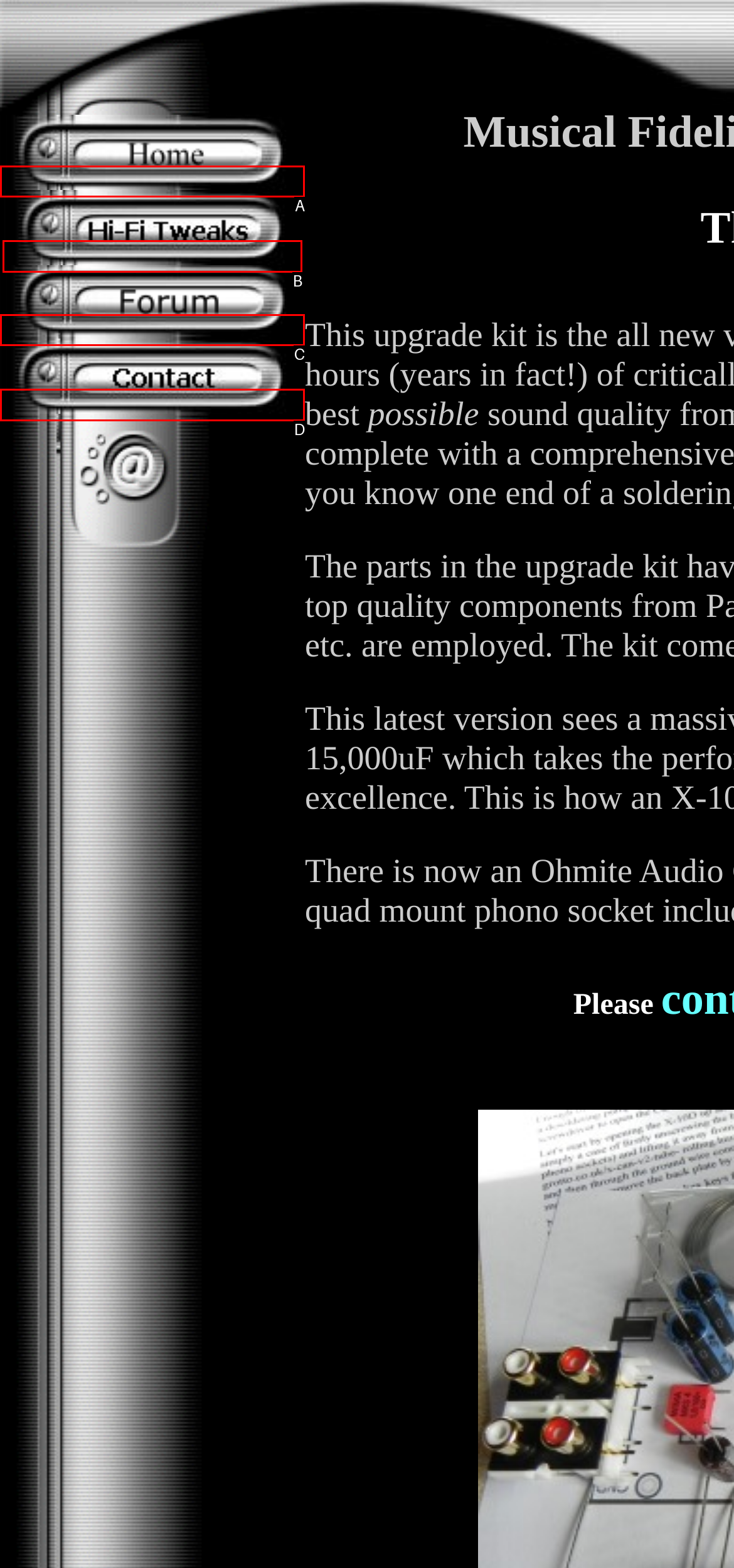Determine which option matches the description: alt="Hi-Fi Tweaks". Answer using the letter of the option.

B